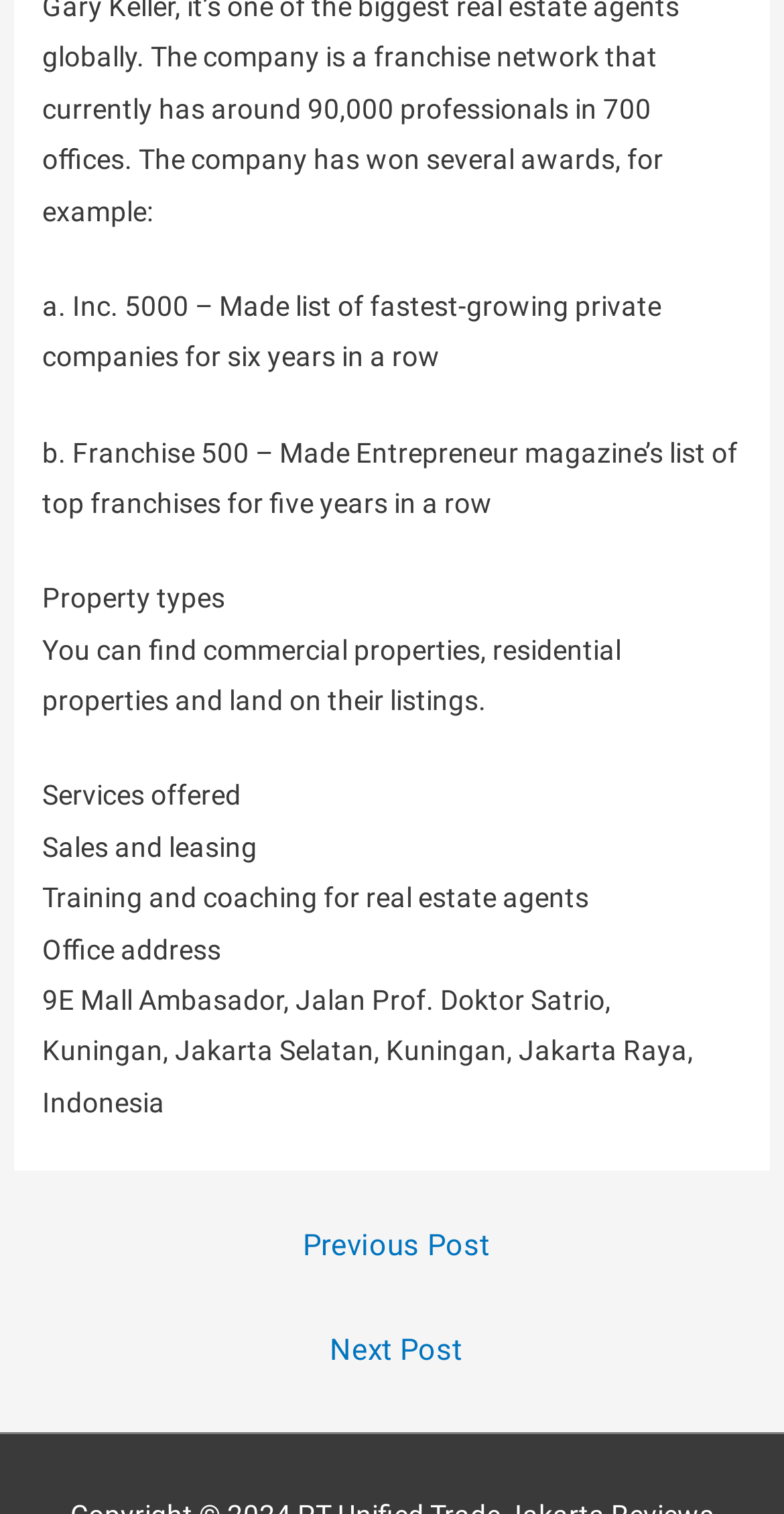Identify the coordinates of the bounding box for the element described below: "Next Post →". Return the coordinates as four float numbers between 0 and 1: [left, top, right, bottom].

[0.024, 0.871, 0.986, 0.917]